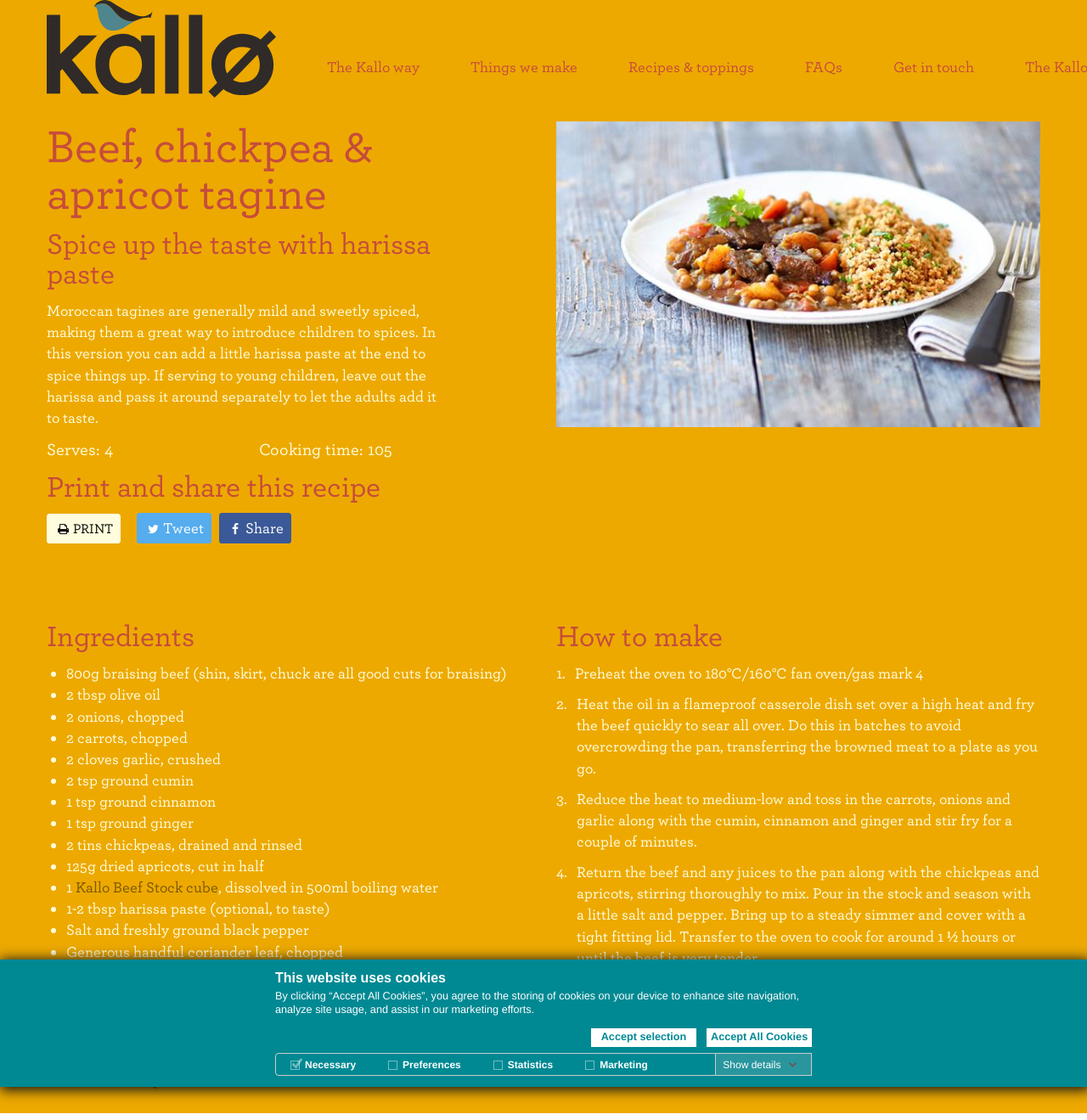Give an extensive and precise description of the webpage.

This webpage is about a recipe for Beef, Chickpea, and Apricot Tagine. At the top, there is a navigation bar with links to "The Kallo way", "Things we make", "Recipes & toppings", "FAQs", and "Get in touch". Below the navigation bar, there is a heading with the title of the recipe, followed by a brief introduction to Moroccan tagines and their mild and sweetly spiced flavor.

The recipe is divided into sections, including "Print and share this recipe", "Ingredients", and "How to make". The "Ingredients" section lists the required ingredients, including beef, olive oil, onions, carrots, garlic, and spices, with each item marked by a bullet point. The "How to make" section provides step-by-step instructions for preparing the dish, including preheating the oven, browning the beef, and simmering the tagine.

On the right side of the page, there is a cookie consent dialog box with options to accept all cookies, accept selected cookies, or show details. The dialog box is located near the top of the page, above the navigation bar.

At the bottom of the page, there is a link to go back to all recipes. Throughout the page, there are social media links to print, tweet, and share the recipe.